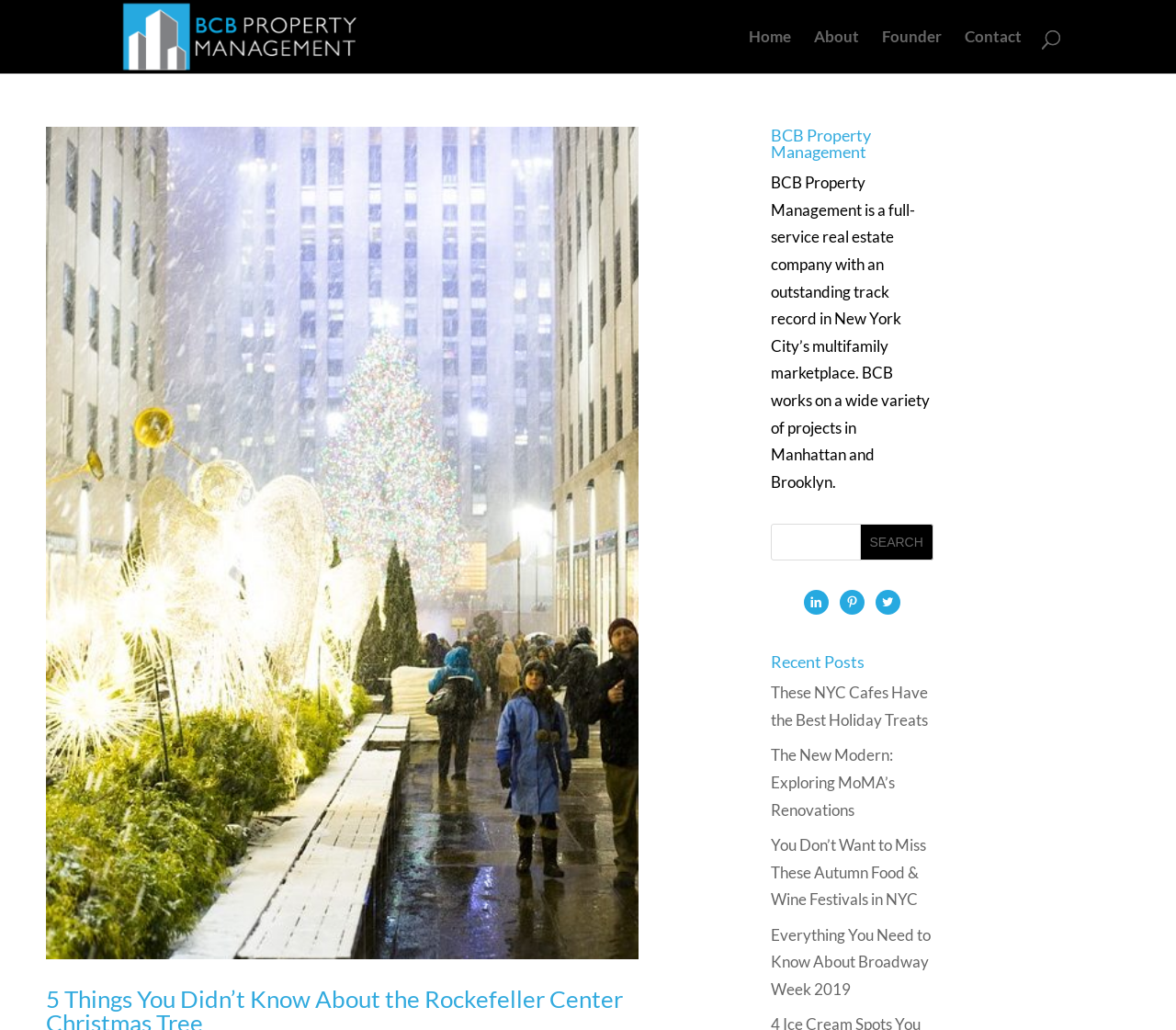Determine the bounding box coordinates for the region that must be clicked to execute the following instruction: "Search for something".

[0.655, 0.508, 0.793, 0.544]